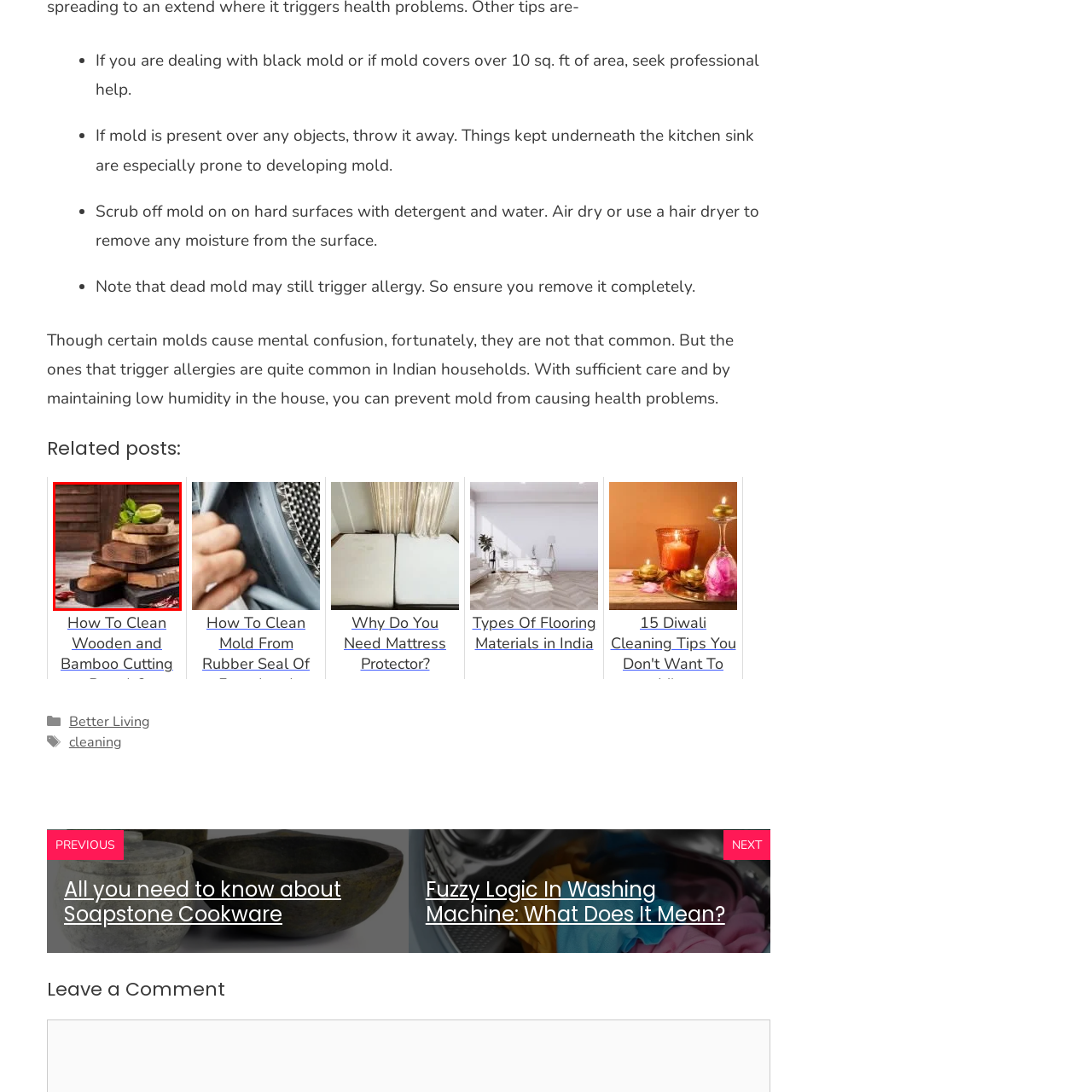Provide a comprehensive description of the image contained within the red rectangle.

This beautifully arranged composition features an assortment of wooden cutting boards, showcasing a variety of textures and shades, from light tan to deep brown. Atop the stack, a fresh lime is accompanied by a leaf, adding a vibrant pop of color and a touch of freshness to the scene. The background is adorned with rustic wooden slats that enhance the warm, homely atmosphere, while scattered red chili flakes on the surface hint at culinary adventures and flavorful dishes. This image effectively conveys a sense of warmth and practicality, inviting viewers to consider the importance of maintaining kitchen tools like cutting boards, especially in the context of preventing and cleaning mold.